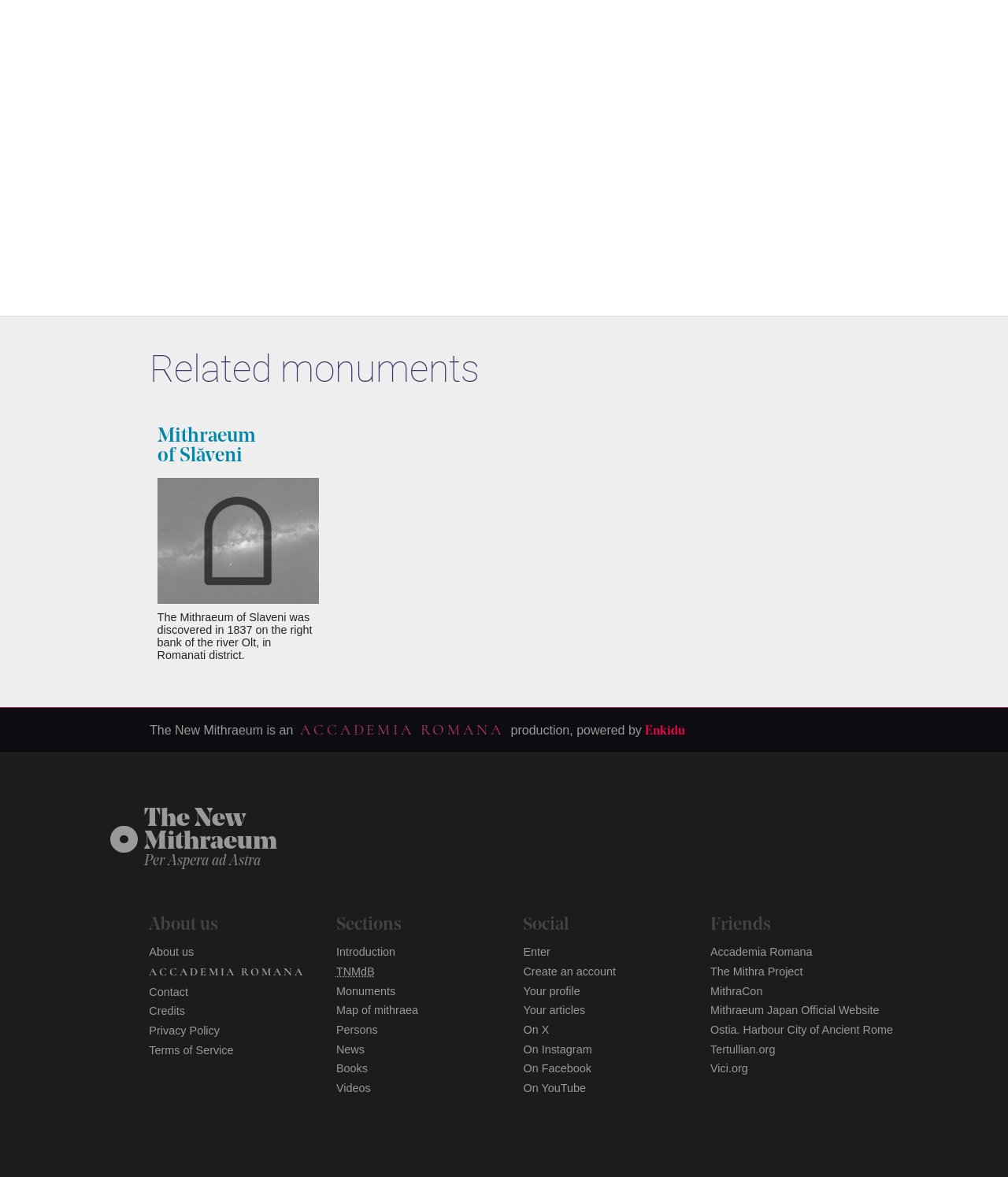Please identify the bounding box coordinates of where to click in order to follow the instruction: "Read about 'The New Mithraeum'".

[0.143, 0.686, 0.275, 0.727]